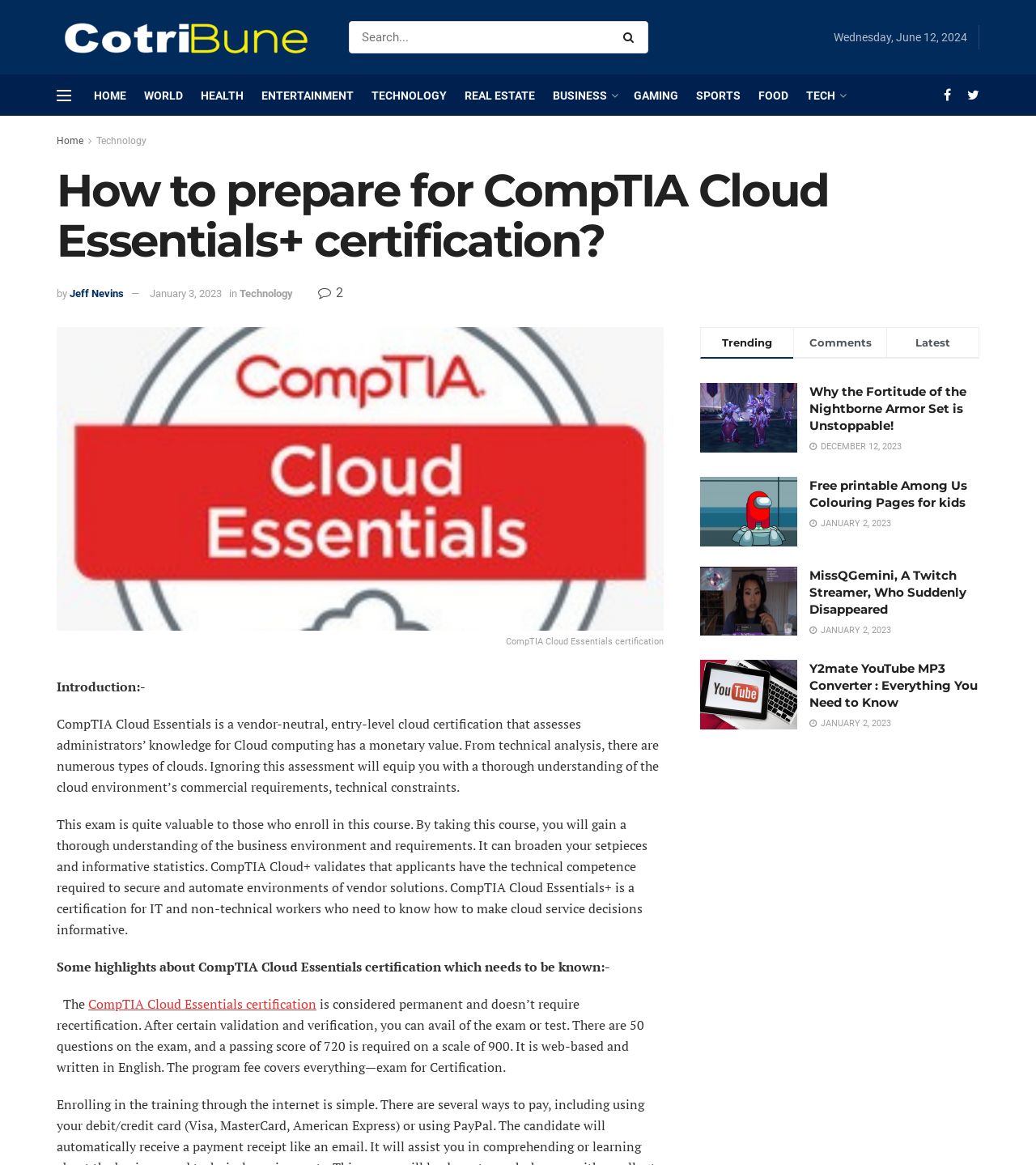Analyze the image and deliver a detailed answer to the question: What is the language of the CompTIA Cloud Essentials+ exam?

The webpage states that the CompTIA Cloud Essentials+ exam is written in English, which is the language of the exam.